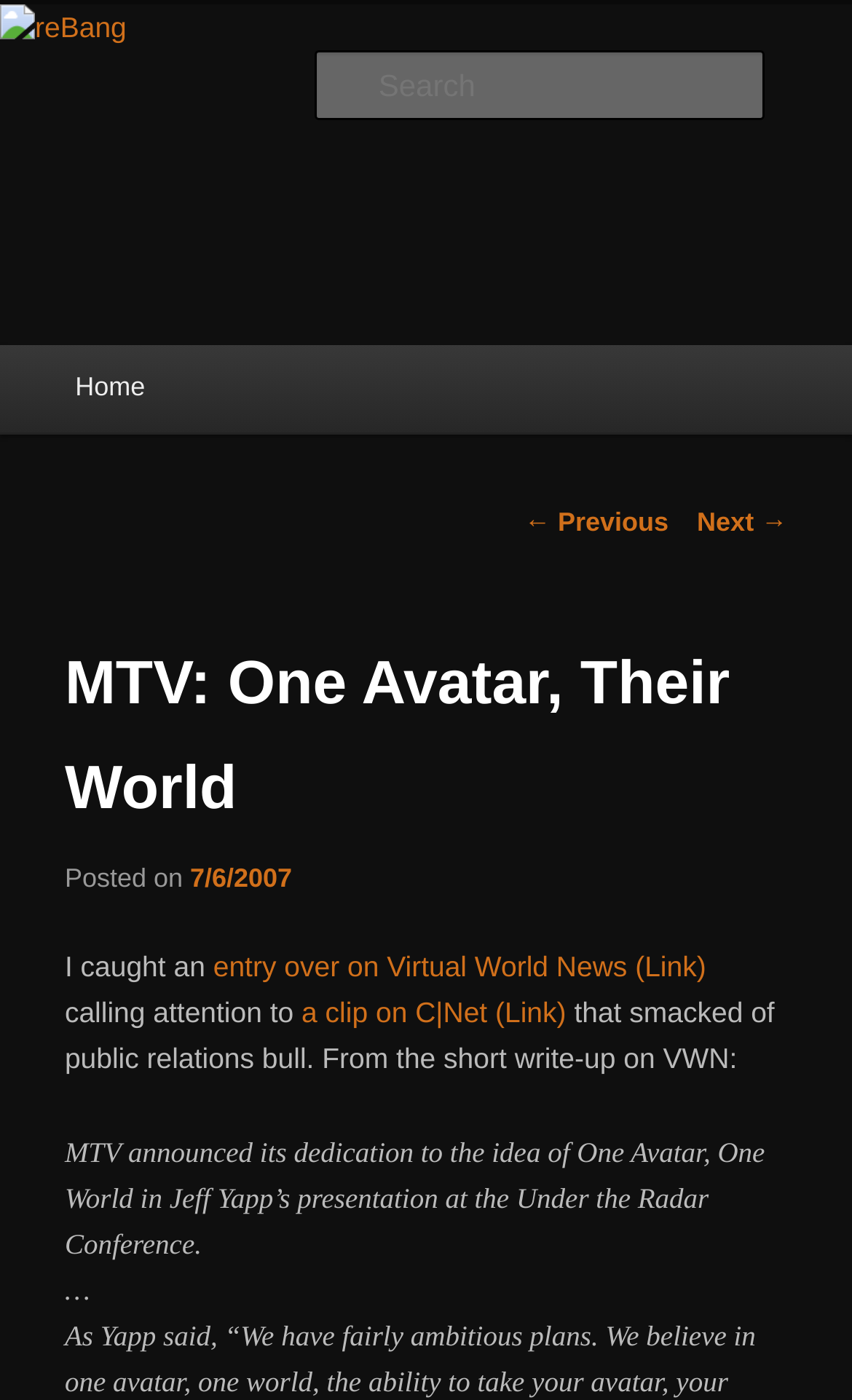How many navigation links are there?
Based on the visual content, answer with a single word or a brief phrase.

3